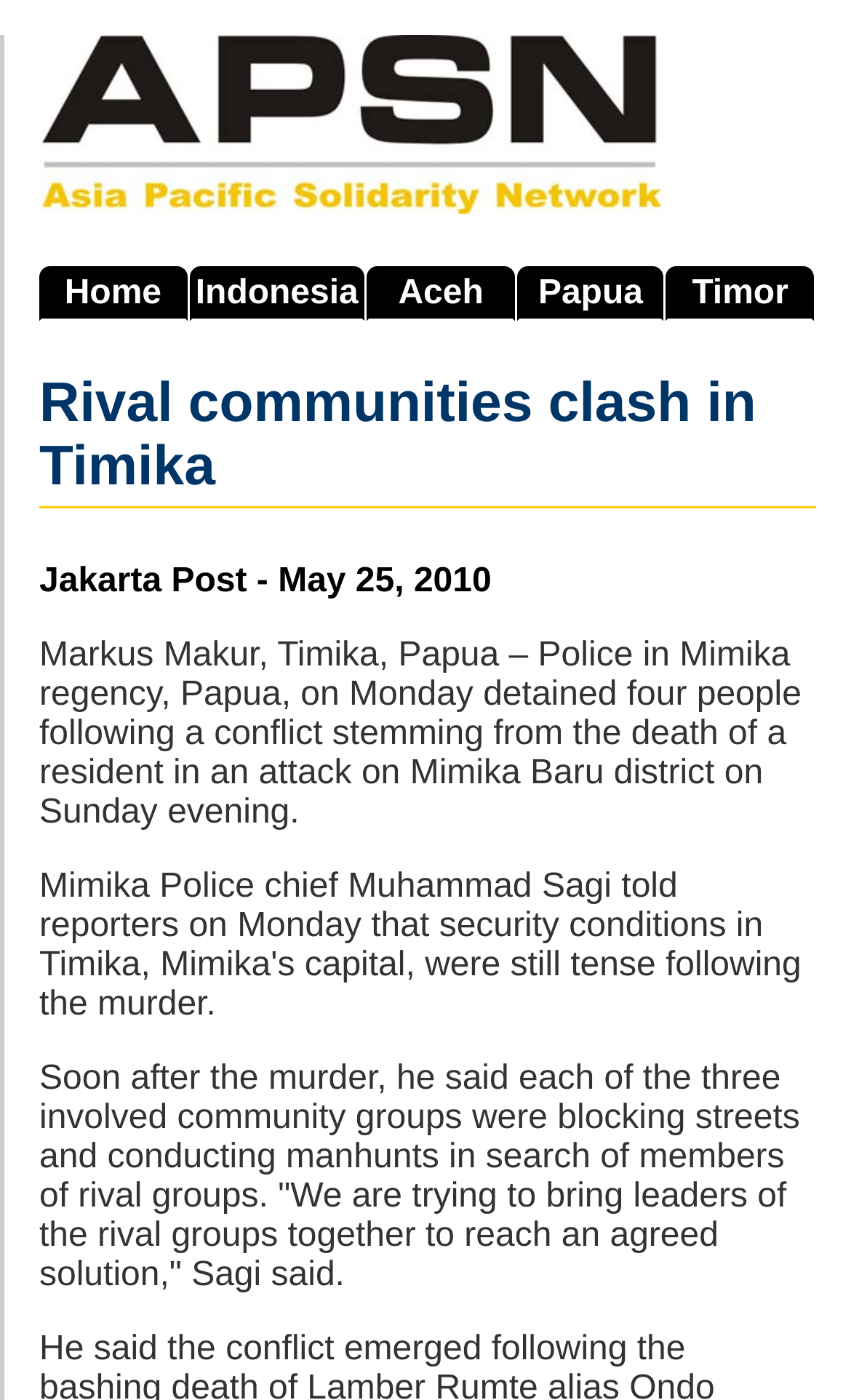Based on the image, provide a detailed and complete answer to the question: 
What is the name of the district where the attack occurred?

I read the article and found the sentence '...an attack on Mimika Baru district on Sunday evening...', which indicates that the attack occurred in Mimika Baru district.